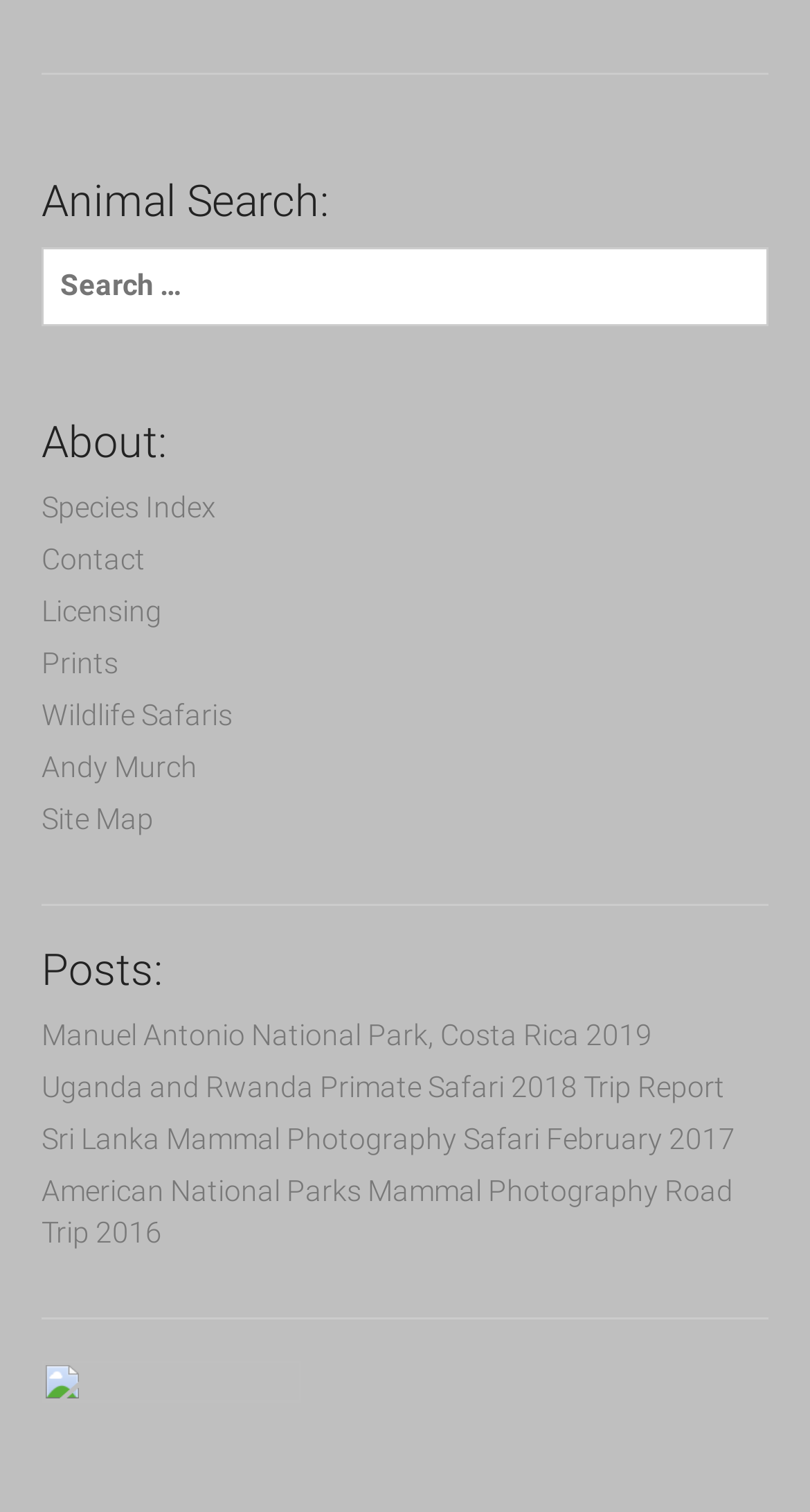Determine the bounding box coordinates of the clickable region to carry out the instruction: "Read about Manuel Antonio National Park".

[0.051, 0.674, 0.805, 0.696]